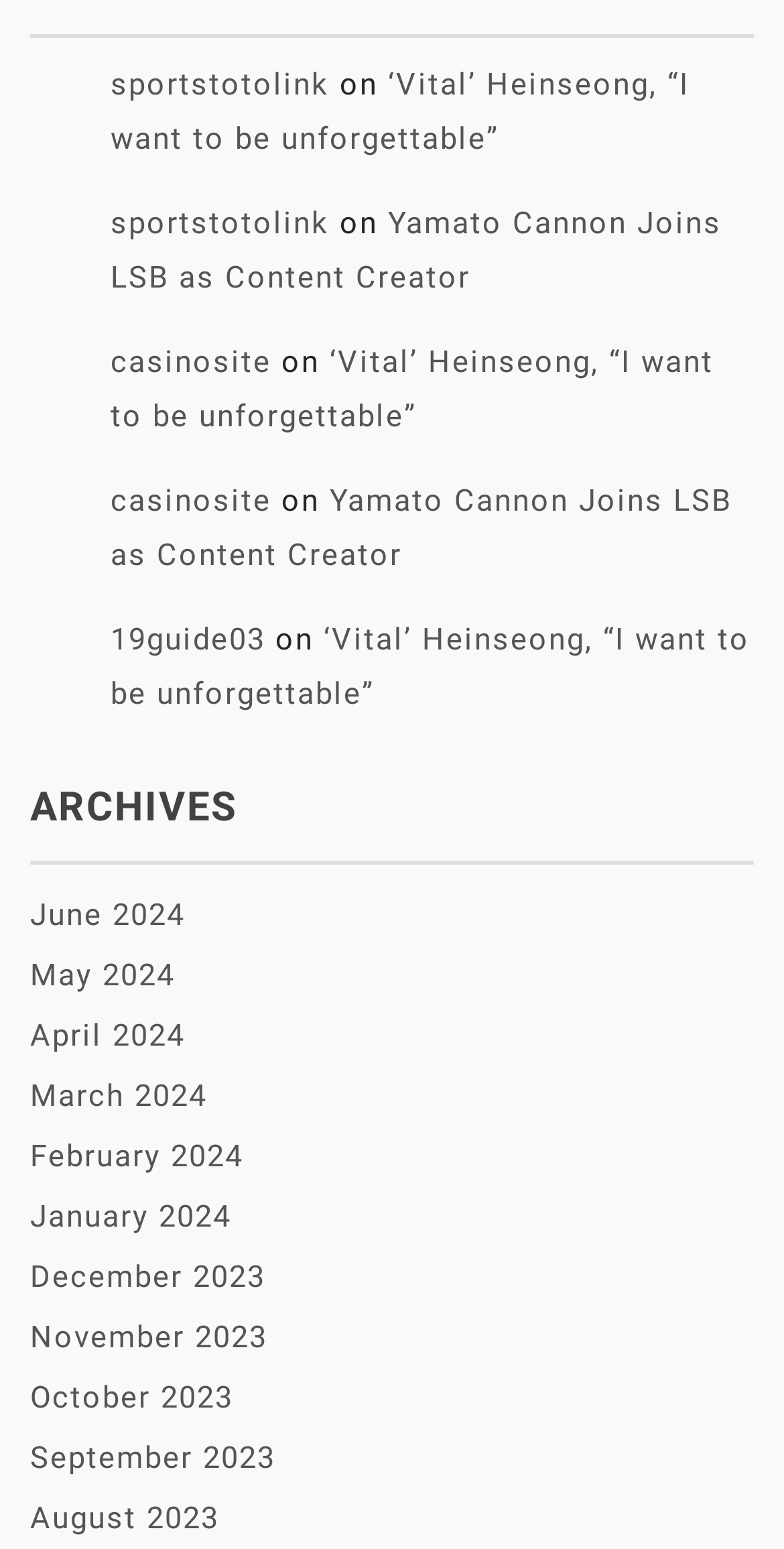Please give the bounding box coordinates of the area that should be clicked to fulfill the following instruction: "go to 'June 2024'". The coordinates should be in the format of four float numbers from 0 to 1, i.e., [left, top, right, bottom].

[0.038, 0.579, 0.236, 0.602]